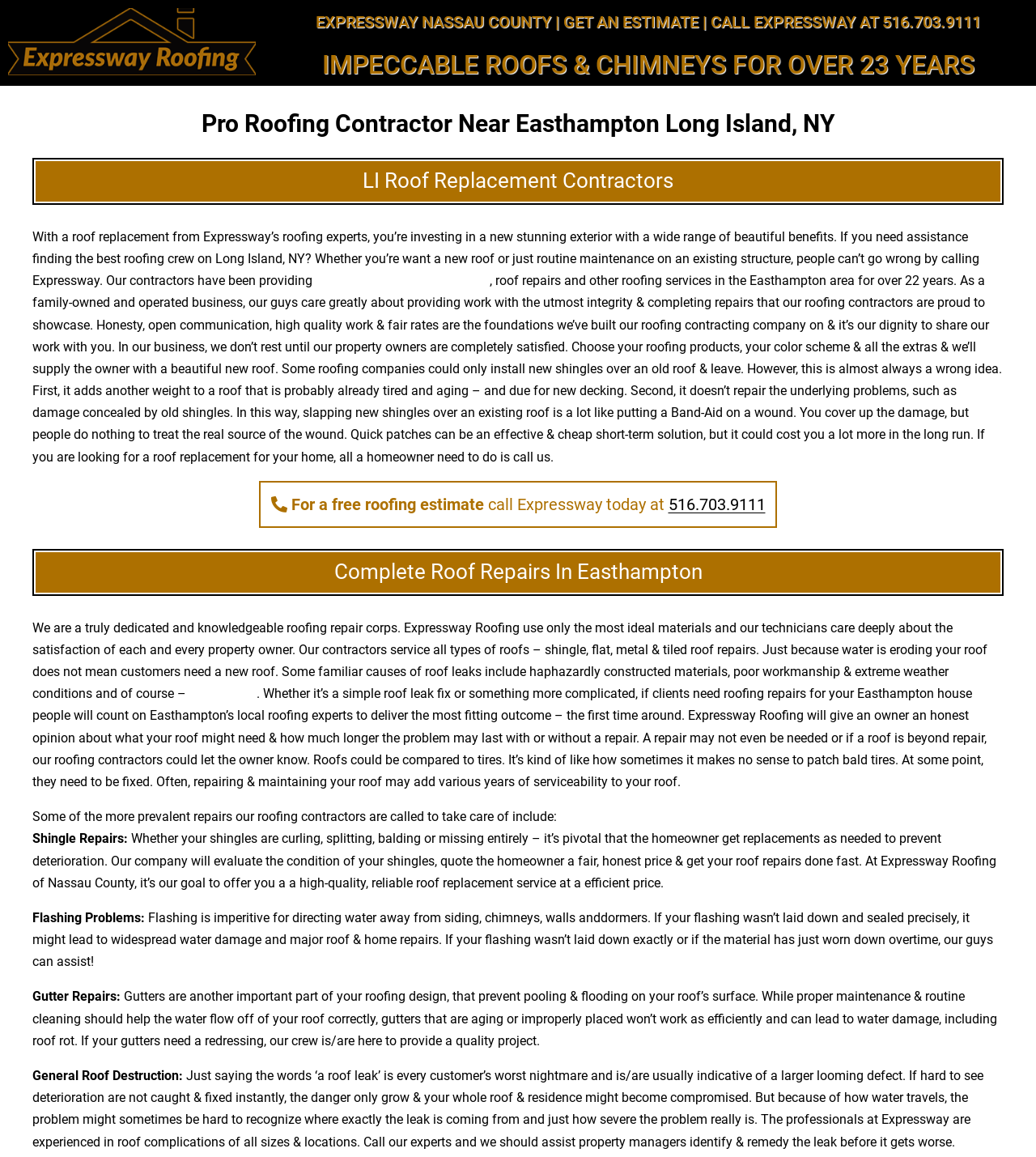What services does the company provide?
Provide a short answer using one word or a brief phrase based on the image.

Roofing services